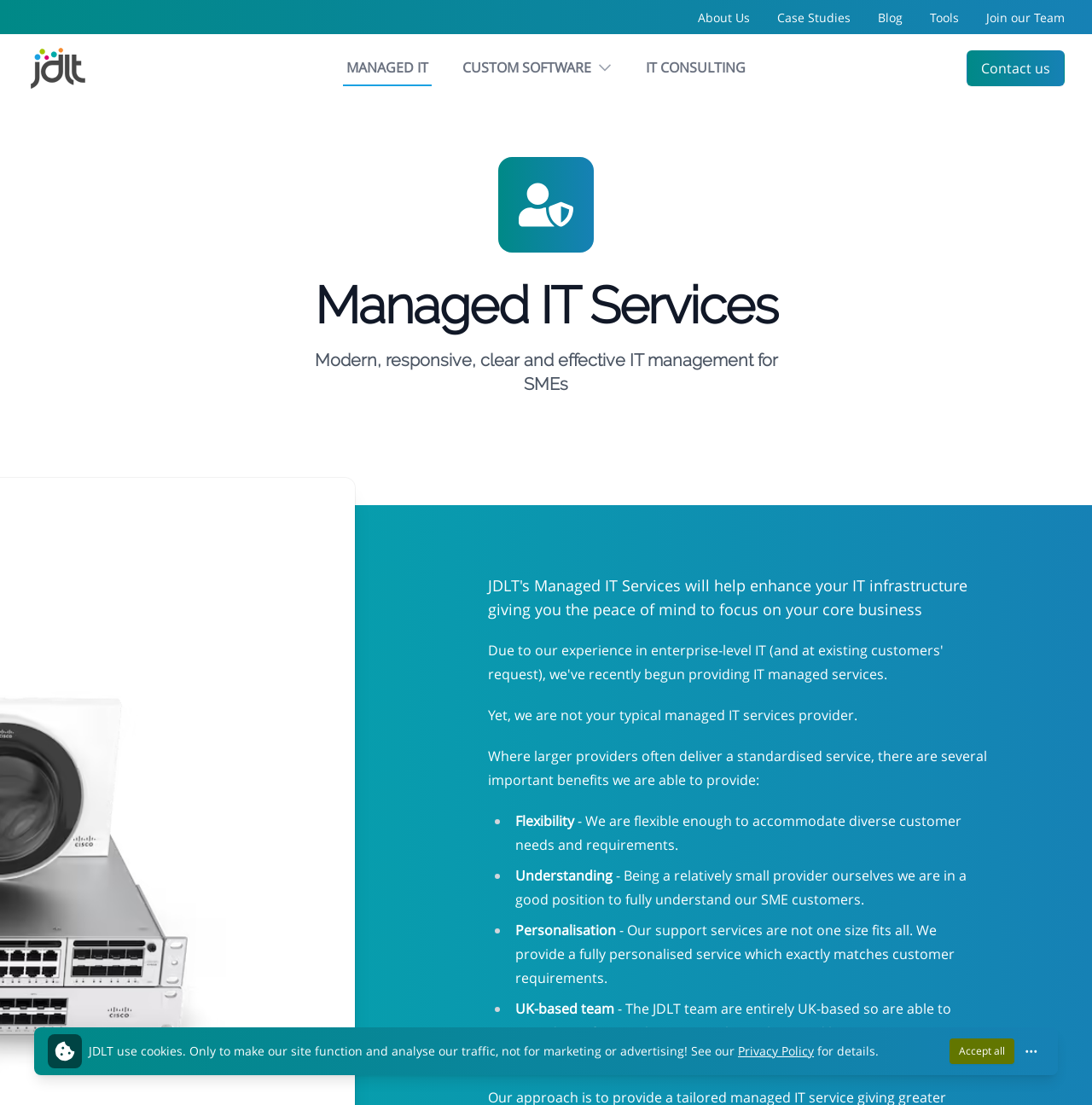What is the tone of JDLT's content?
Give a single word or phrase as your answer by examining the image.

Professional and informative